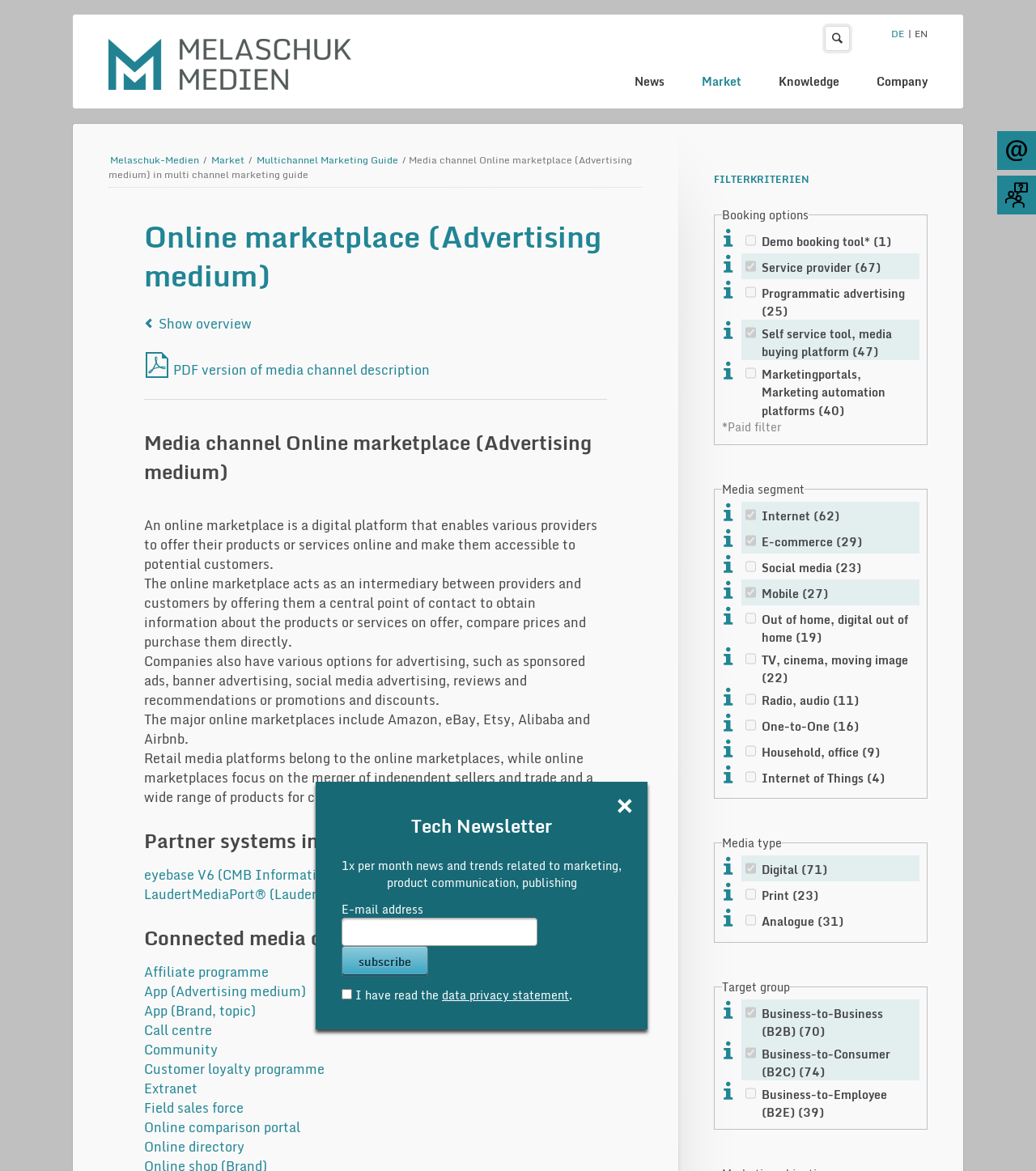Identify the bounding box coordinates of the clickable section necessary to follow the following instruction: "Show the overview". The coordinates should be presented as four float numbers from 0 to 1, i.e., [left, top, right, bottom].

[0.139, 0.267, 0.243, 0.285]